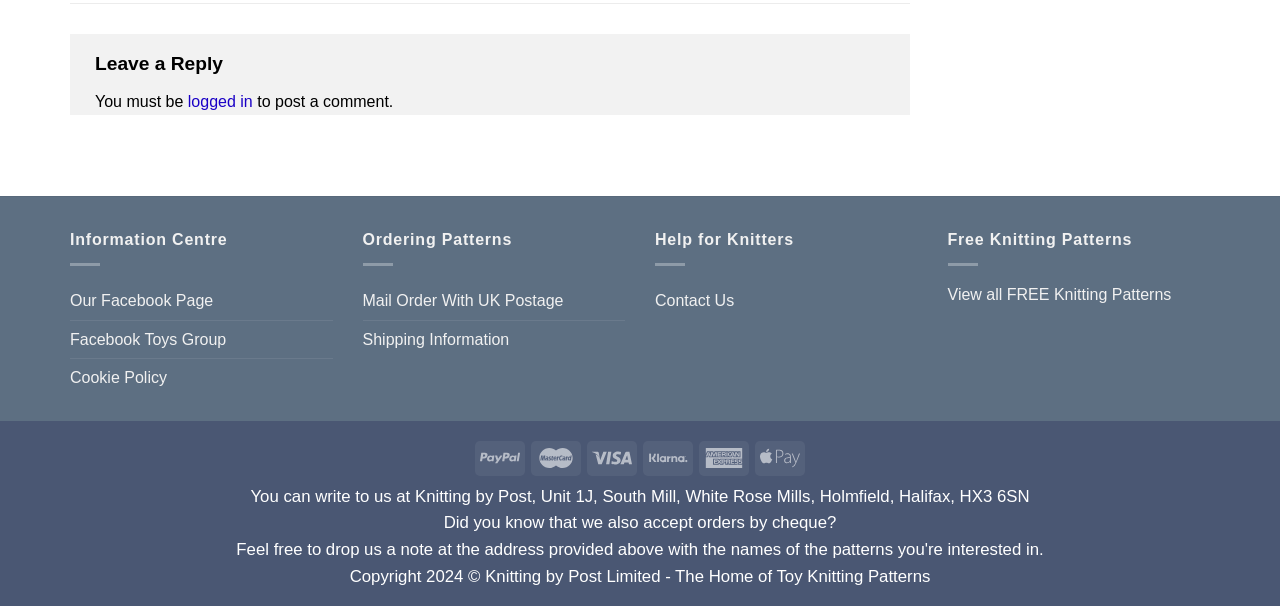Locate the bounding box coordinates of the clickable area to execute the instruction: "Click 'logged in' to access the comment section". Provide the coordinates as four float numbers between 0 and 1, represented as [left, top, right, bottom].

[0.147, 0.154, 0.197, 0.182]